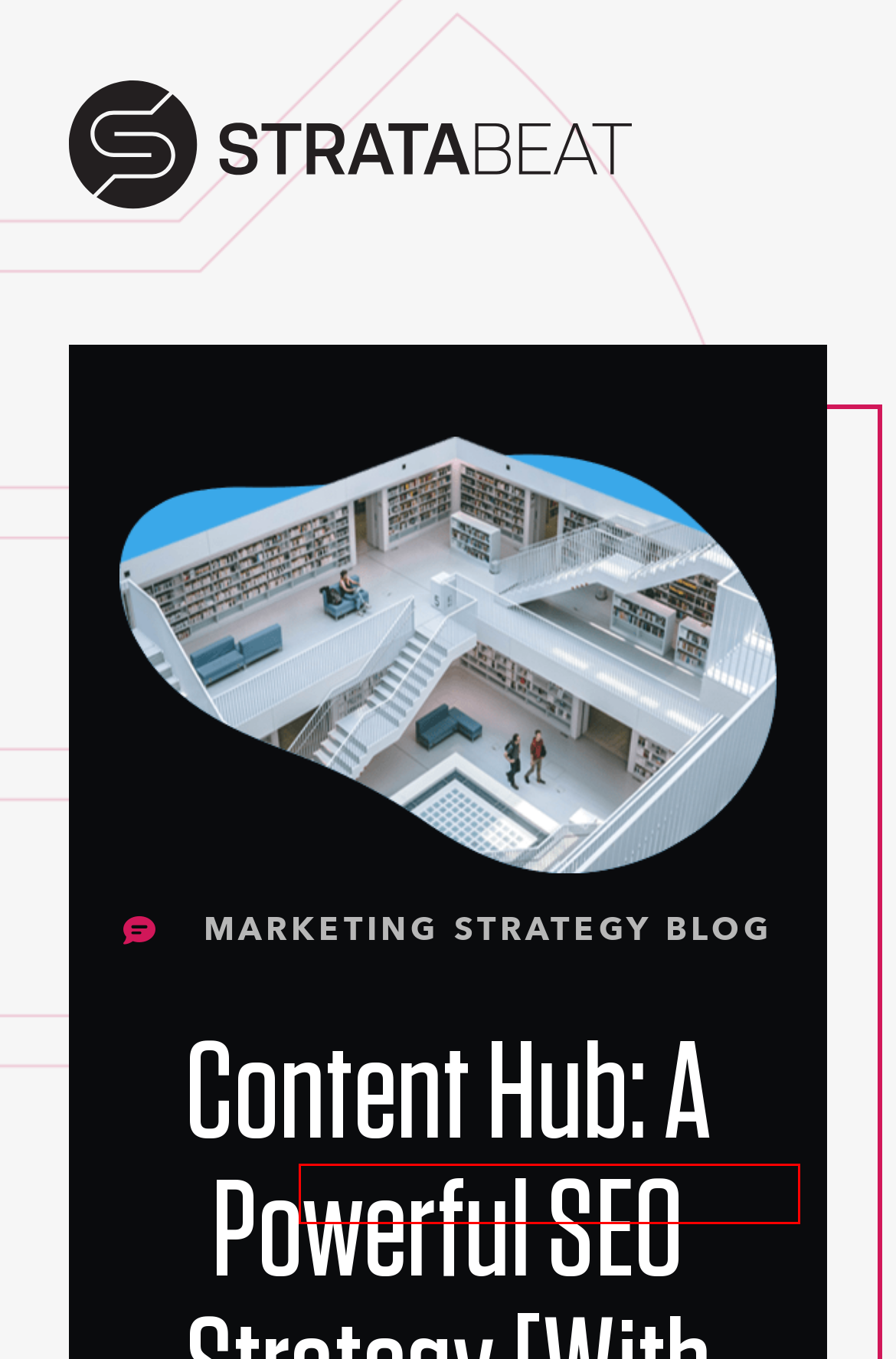Examine the screenshot of a webpage featuring a red bounding box and identify the best matching webpage description for the new page that results from clicking the element within the box. Here are the options:
A. Drop Us a Note | Contact Stratabeat
B. Privacy Policy » Stratabeat
C. The ultimate guide to remote work | Zapier
D. Stratabeat : Award-Winning Boston B2B SEO and Content Agency
E. B2B SEO, Content, and Marketing Success Stories | Stratabeat
F. The Ultimate Guide to High-Performance B2B Websites | Stratabeat
G. 5 Effective B2B Content Personalization Strategies | Stratabeat
H. How to Generate 3X More Traffic from Your Google Rankings | Stratabeat

A